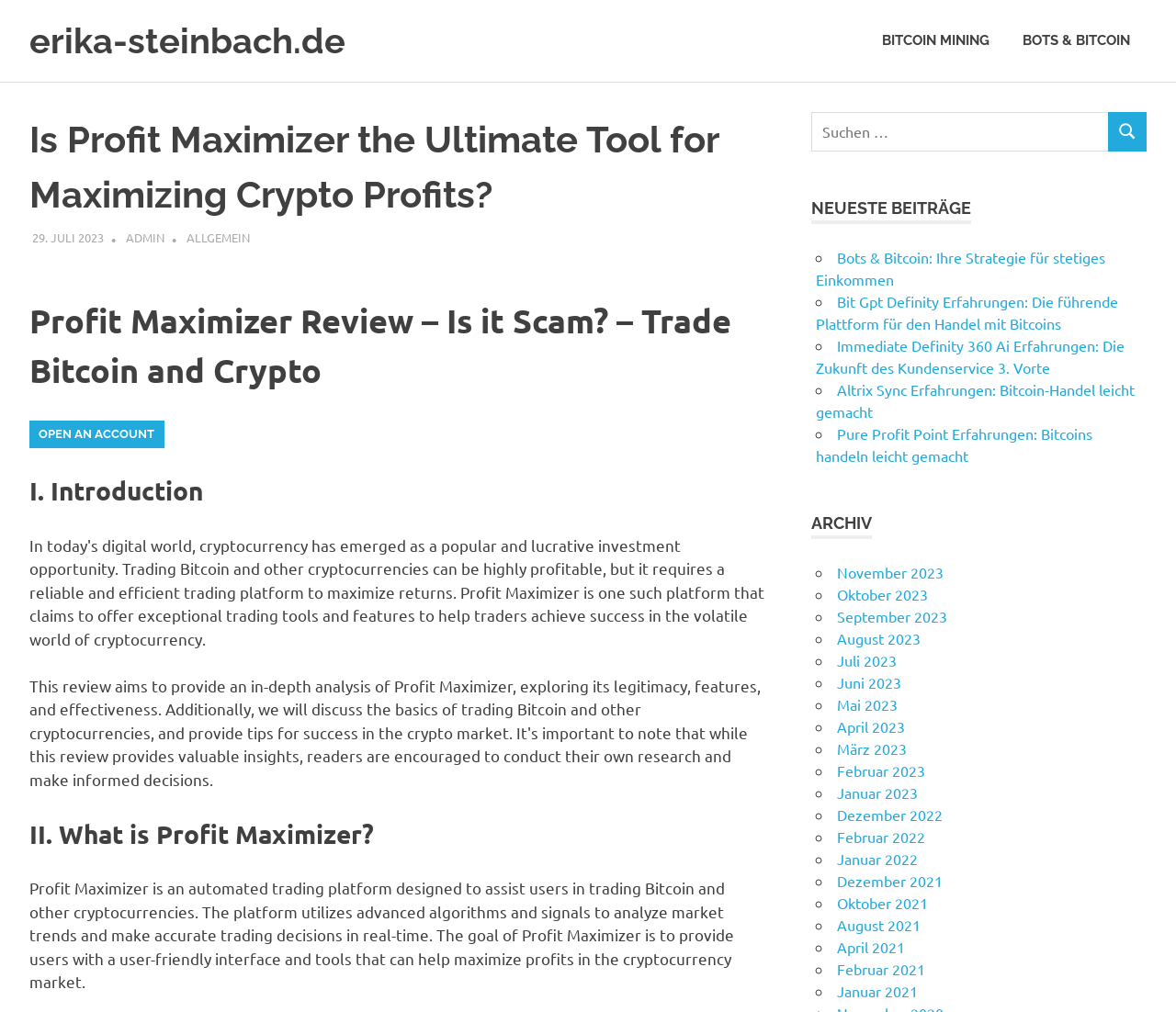Pinpoint the bounding box coordinates of the element you need to click to execute the following instruction: "Check the 'NEUESTE BEITRÄGE'". The bounding box should be represented by four float numbers between 0 and 1, in the format [left, top, right, bottom].

[0.69, 0.193, 0.826, 0.221]